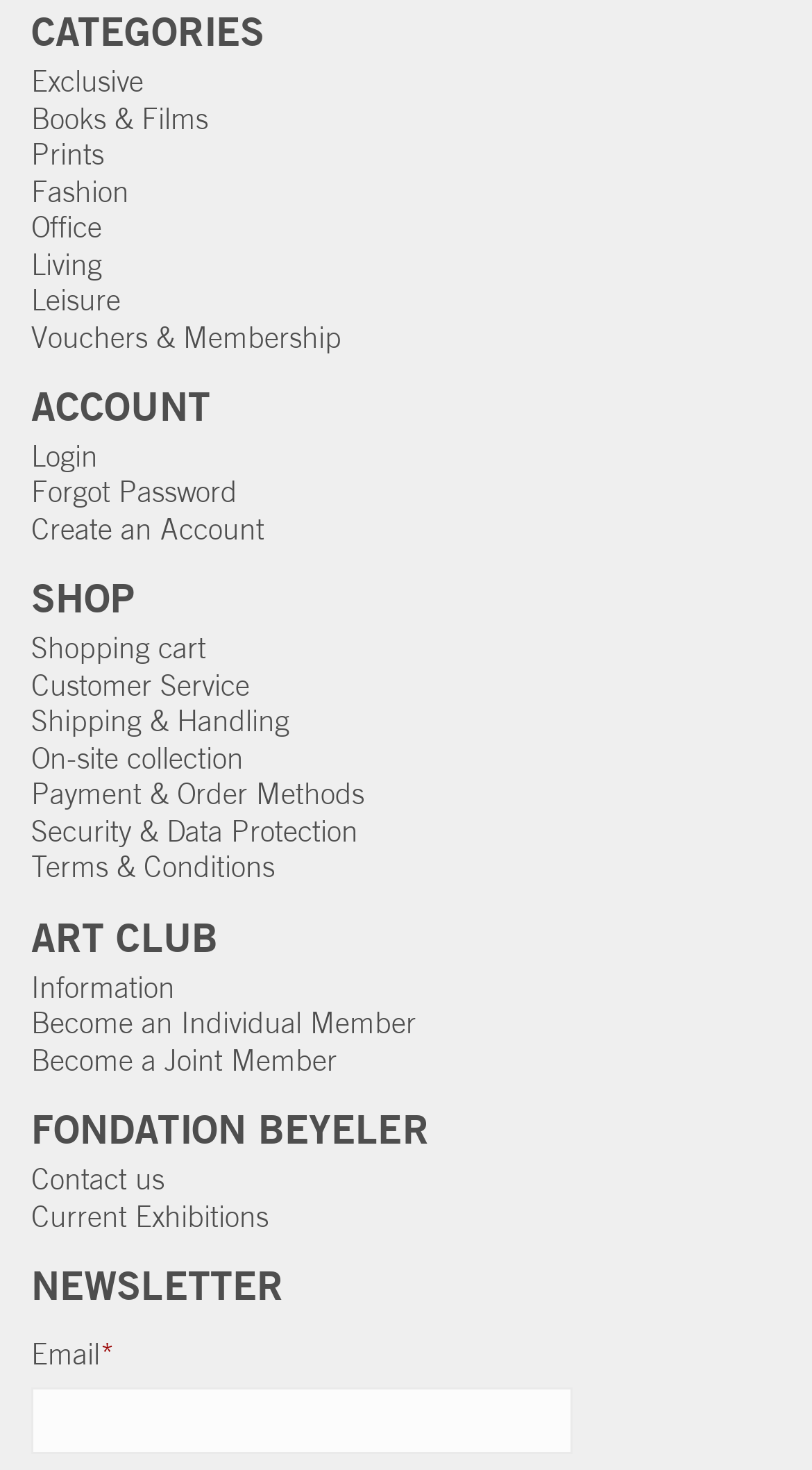Calculate the bounding box coordinates for the UI element based on the following description: "Shopping cart". Ensure the coordinates are four float numbers between 0 and 1, i.e., [left, top, right, bottom].

[0.038, 0.43, 0.254, 0.455]